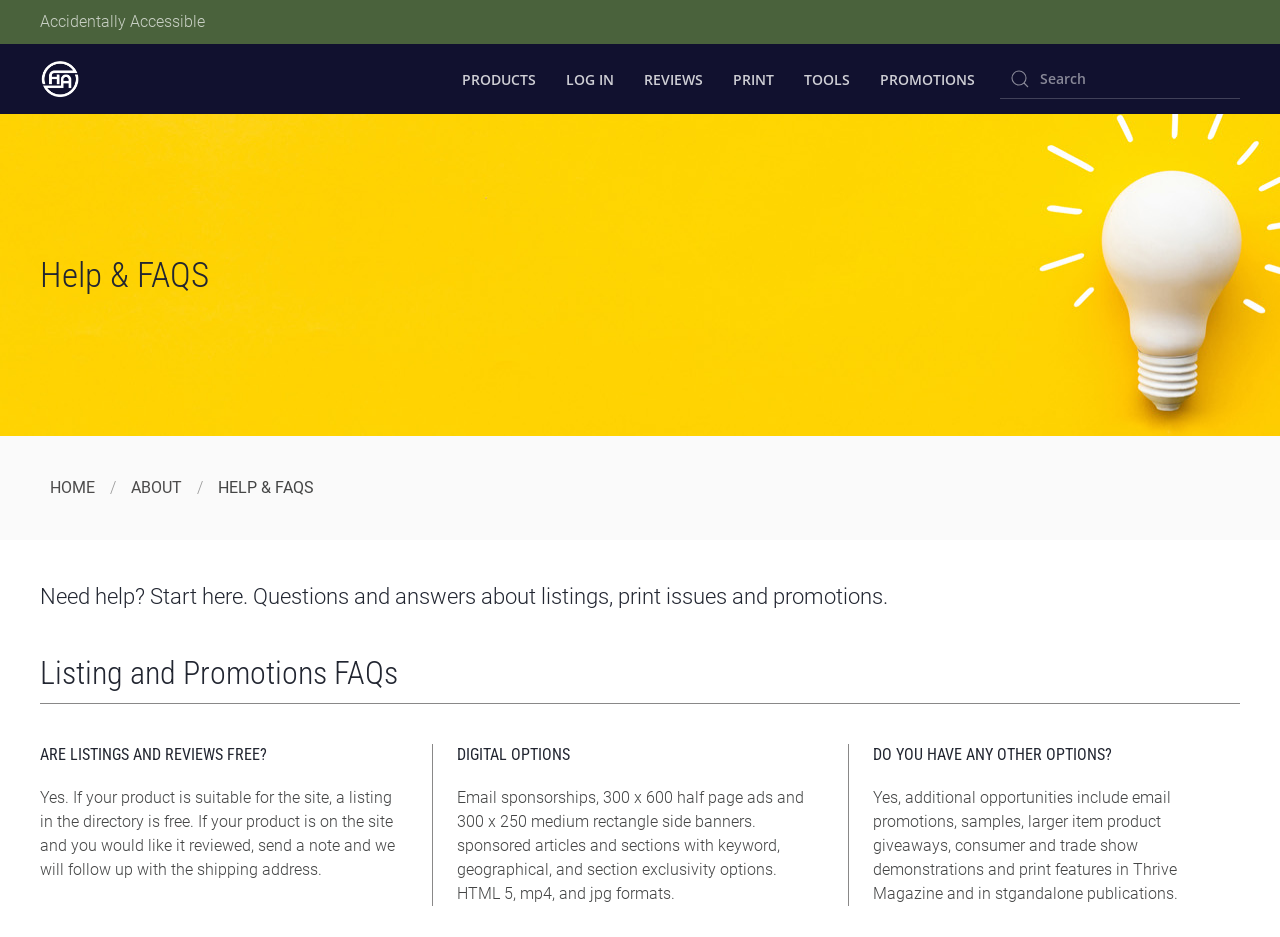Locate the bounding box coordinates of the area to click to fulfill this instruction: "Search for something". The bounding box should be presented as four float numbers between 0 and 1, in the order [left, top, right, bottom].

[0.781, 0.063, 0.969, 0.106]